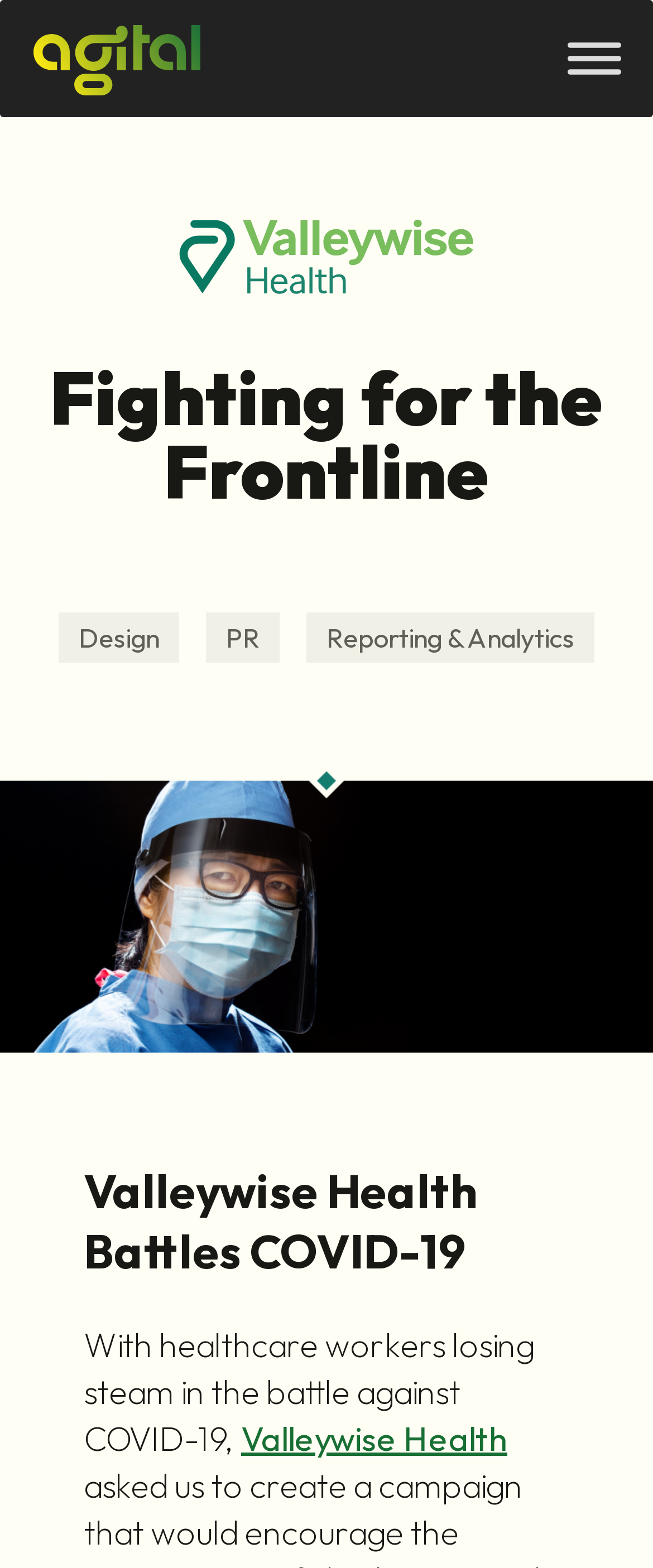Using the element description provided, determine the bounding box coordinates in the format (top-left x, top-left y, bottom-right x, bottom-right y). Ensure that all values are floating point numbers between 0 and 1. Element description: Valleywise Health

[0.369, 0.904, 0.777, 0.931]